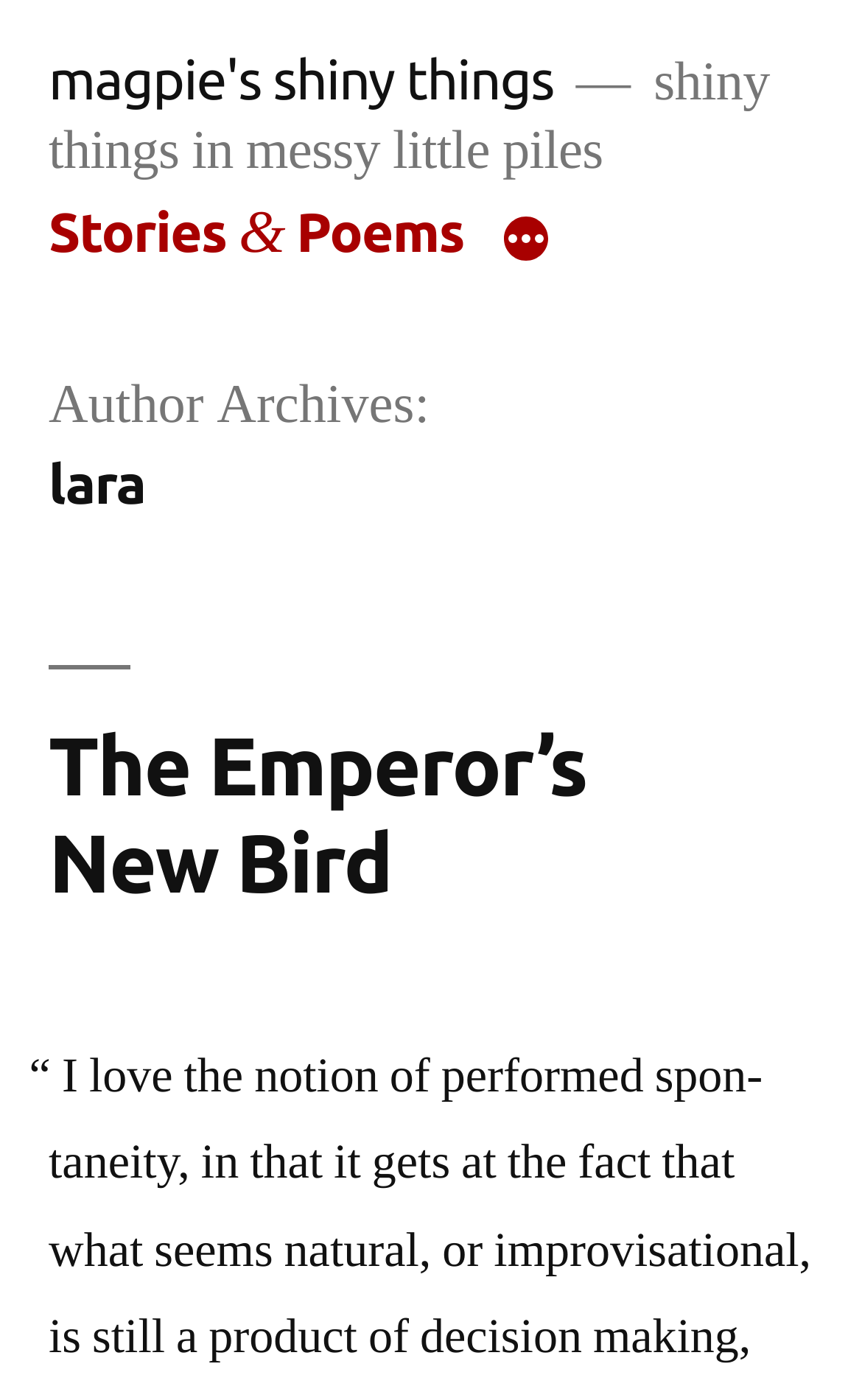What is the primary heading on this webpage?

Author Archives:
lara